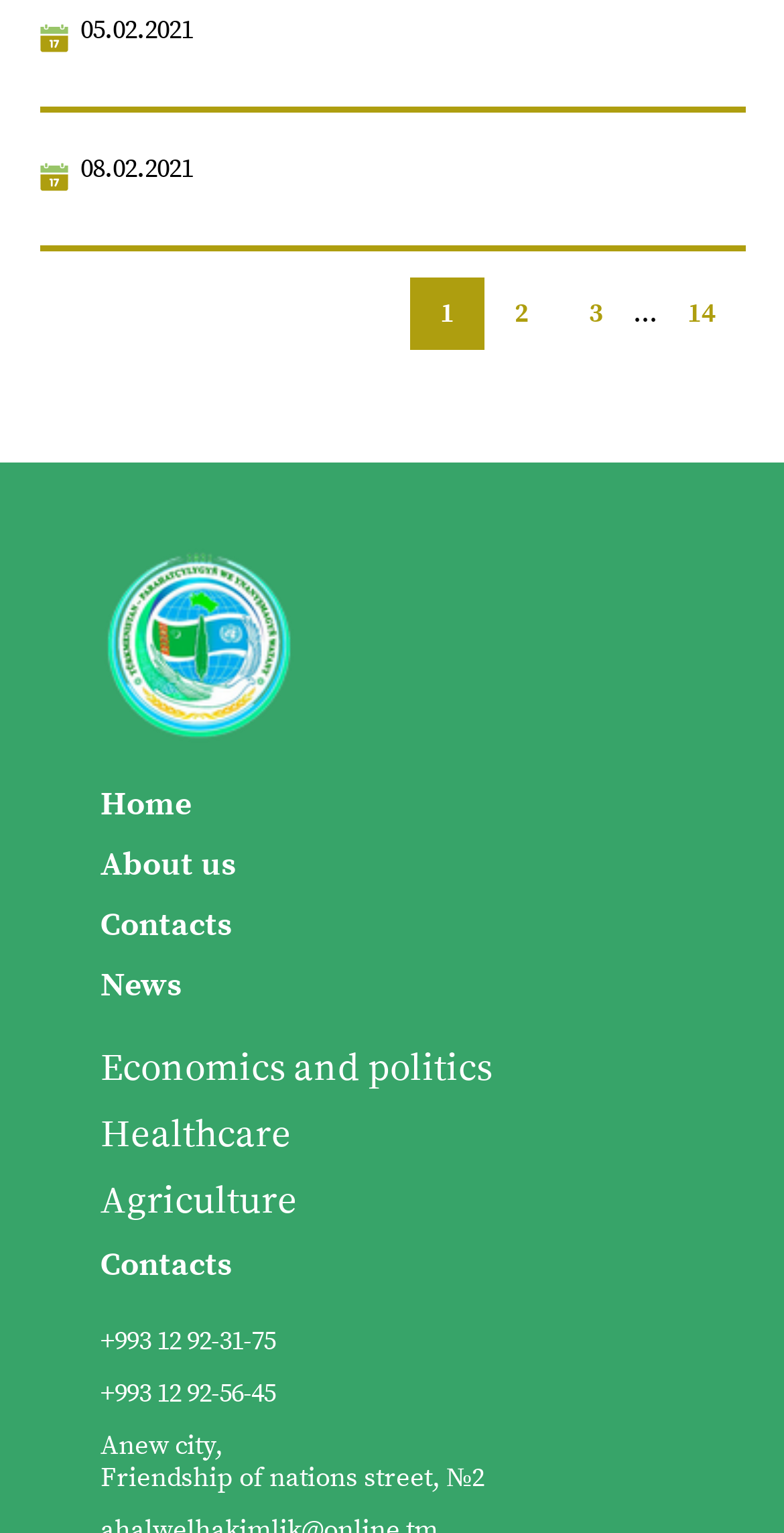Provide the bounding box coordinates, formatted as (top-left x, top-left y, bottom-right x, bottom-right y), with all values being floating point numbers between 0 and 1. Identify the bounding box of the UI element that matches the description: Economics and politics

[0.128, 0.682, 0.628, 0.725]